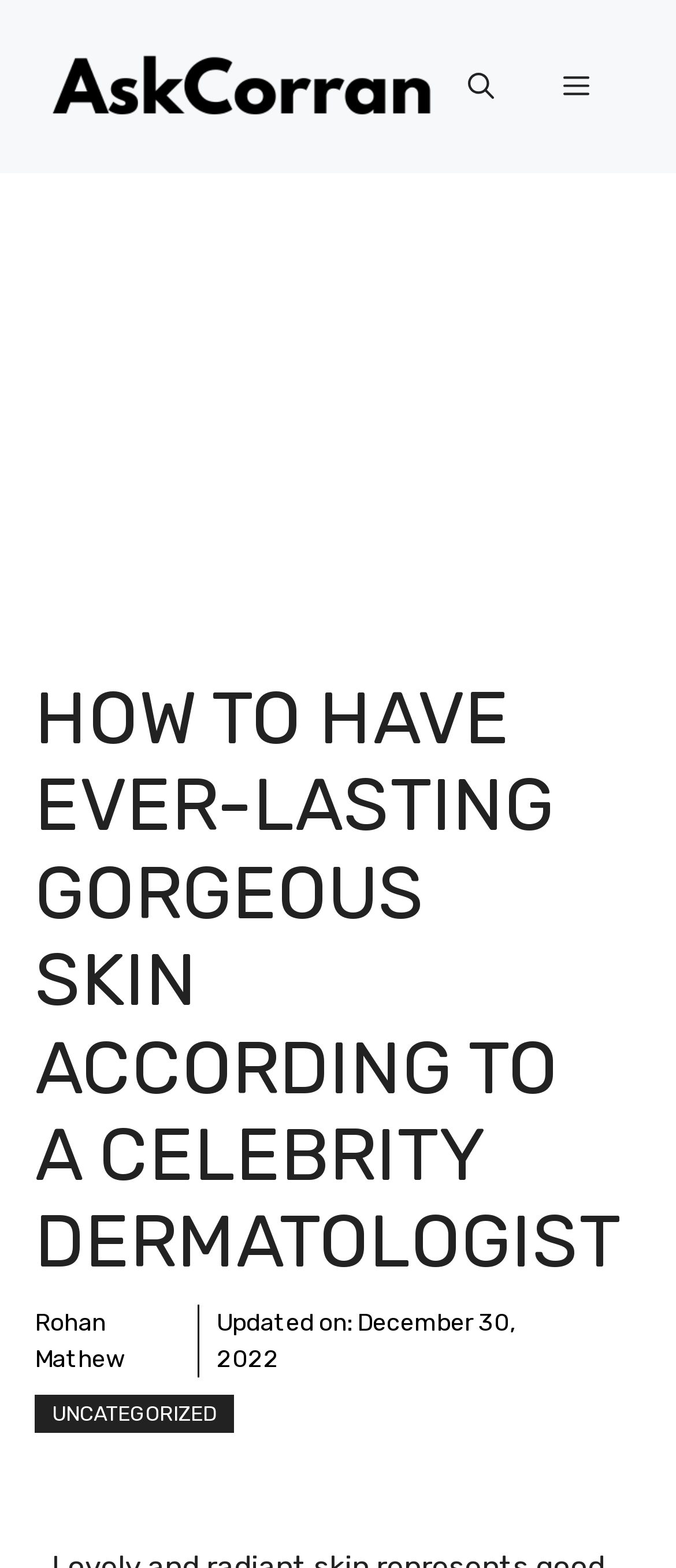Generate a comprehensive description of the contents of the webpage.

The webpage is about achieving ever-lasting gorgeous skin according to a celebrity dermatologist. At the top of the page, there is a banner with the site's name, accompanied by a link to "Askcorran" with an associated image. To the right of the banner, there is a navigation section with a mobile toggle button, an "Open search" button, and a "Menu" button that controls the primary menu.

Below the banner, there is a prominent heading that repeats the title of the webpage. Underneath the heading, there is a link to the author, "Rohan Mathew", followed by a timestamp indicating when the article was updated, which is December 30, 2022. 

Further down, there is a link to the category "UNCATEGORIZED". The overall content of the webpage appears to be an article or blog post discussing skincare procedures and lifestyle habits that can lead to radiant and healthy skin, as hinted by the meta description.